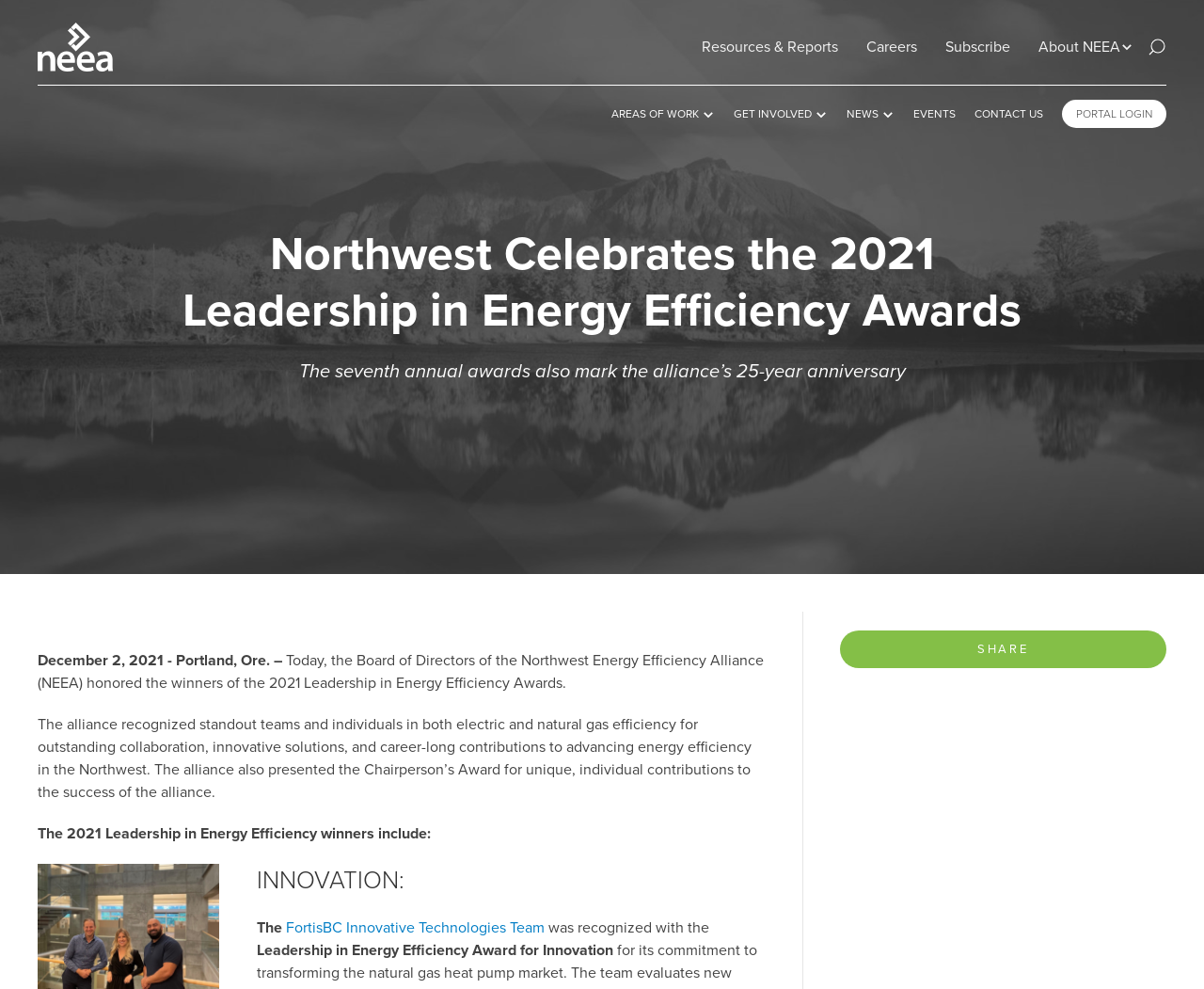Specify the bounding box coordinates of the region I need to click to perform the following instruction: "Click on the NEEA link". The coordinates must be four float numbers in the range of 0 to 1, i.e., [left, top, right, bottom].

[0.031, 0.01, 0.105, 0.086]